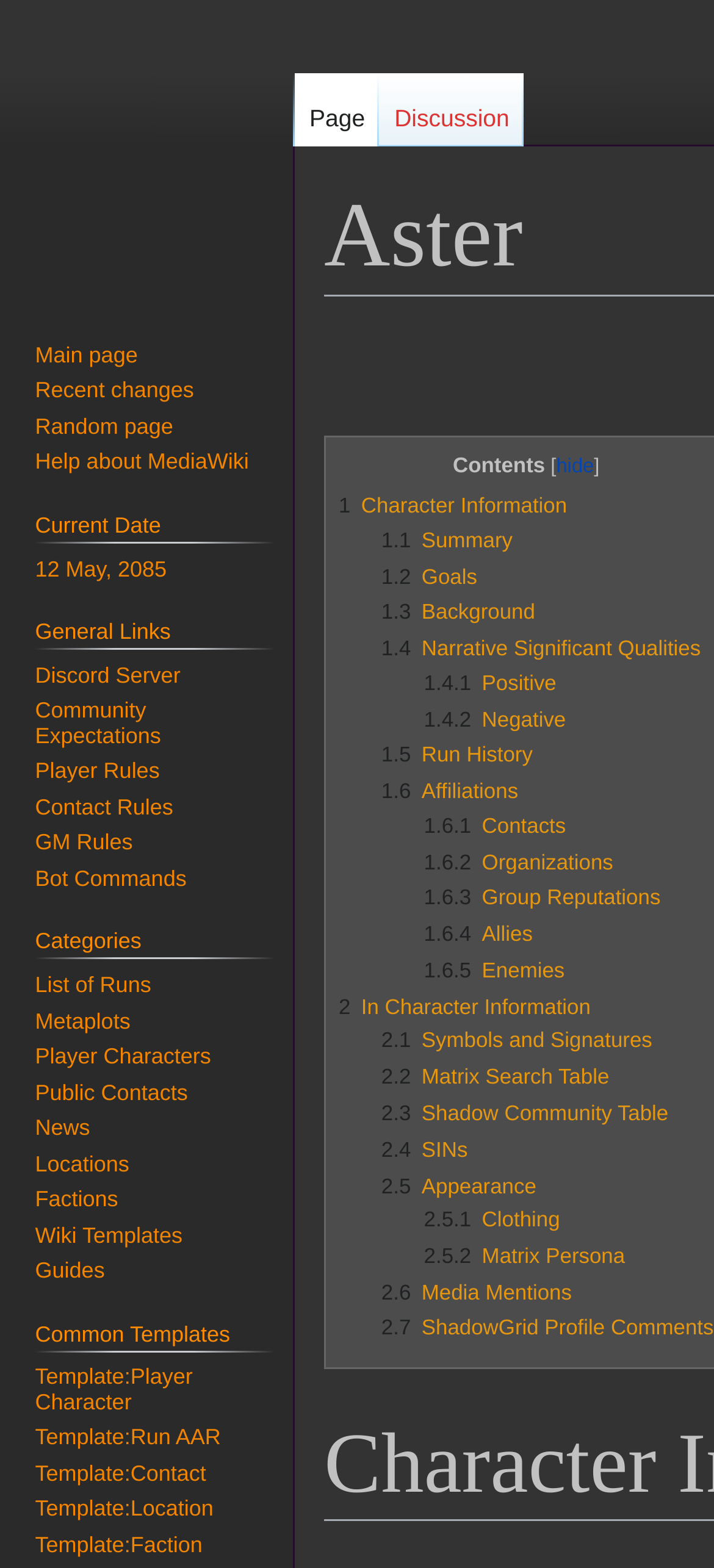Determine the bounding box coordinates of the section I need to click to execute the following instruction: "Go to discord server". Provide the coordinates as four float numbers between 0 and 1, i.e., [left, top, right, bottom].

[0.049, 0.422, 0.253, 0.439]